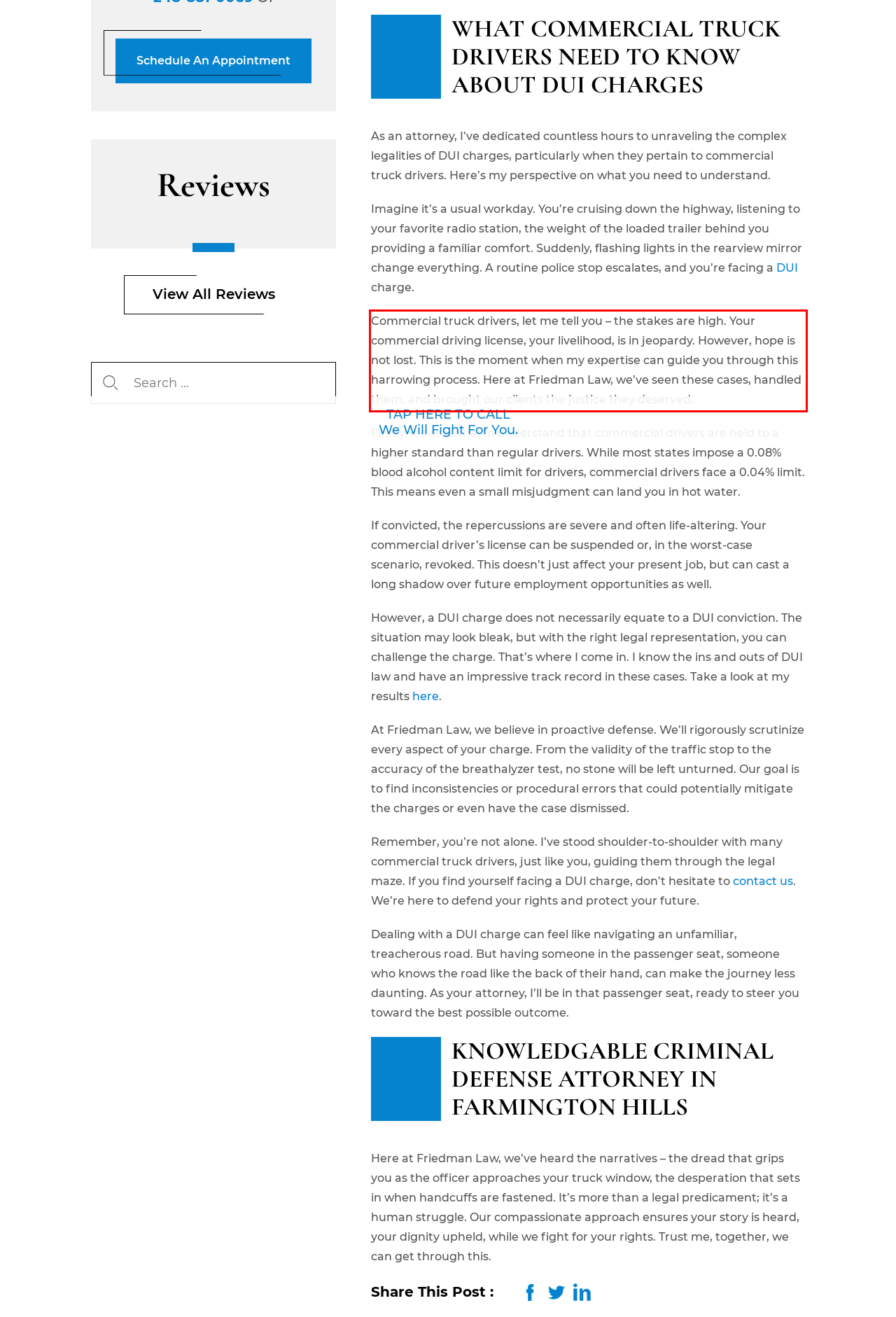You are presented with a screenshot containing a red rectangle. Extract the text found inside this red bounding box.

Commercial truck drivers, let me tell you – the stakes are high. Your commercial driving license, your livelihood, is in jeopardy. However, hope is not lost. This is the moment when my expertise can guide you through this harrowing process. Here at Friedman Law, we’ve seen these cases, handled them, and brought our clients the justice they deserved.